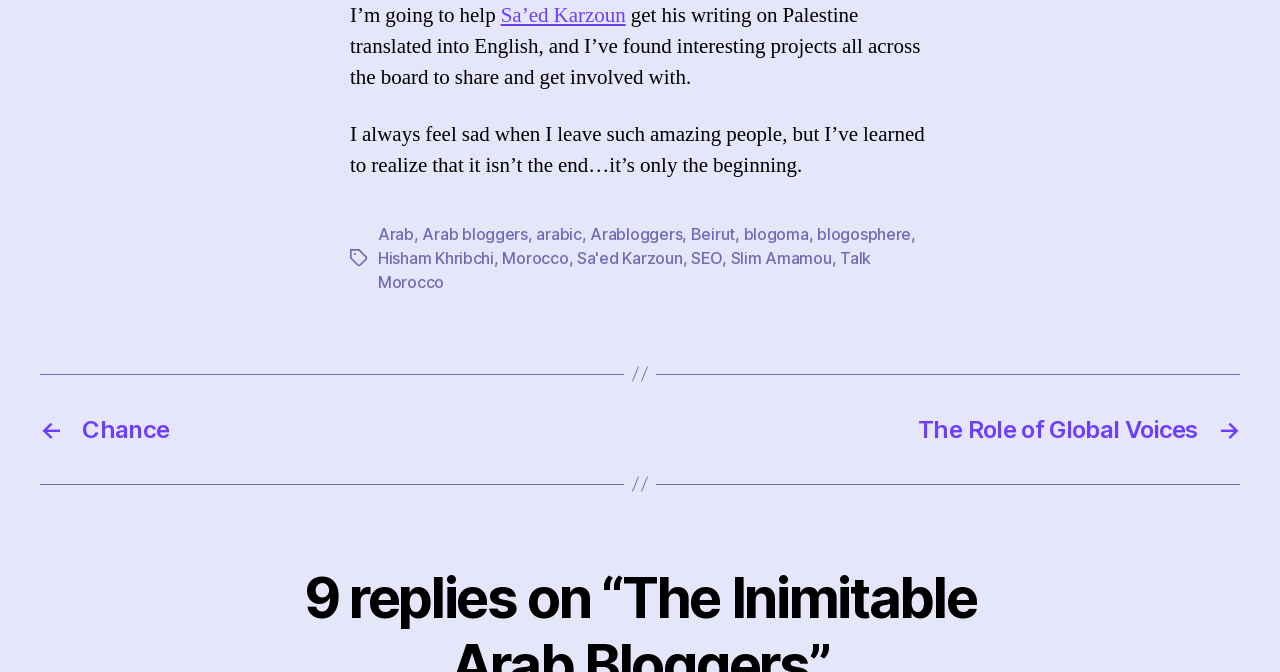Show the bounding box coordinates of the element that should be clicked to complete the task: "Click on Lift Manual".

None